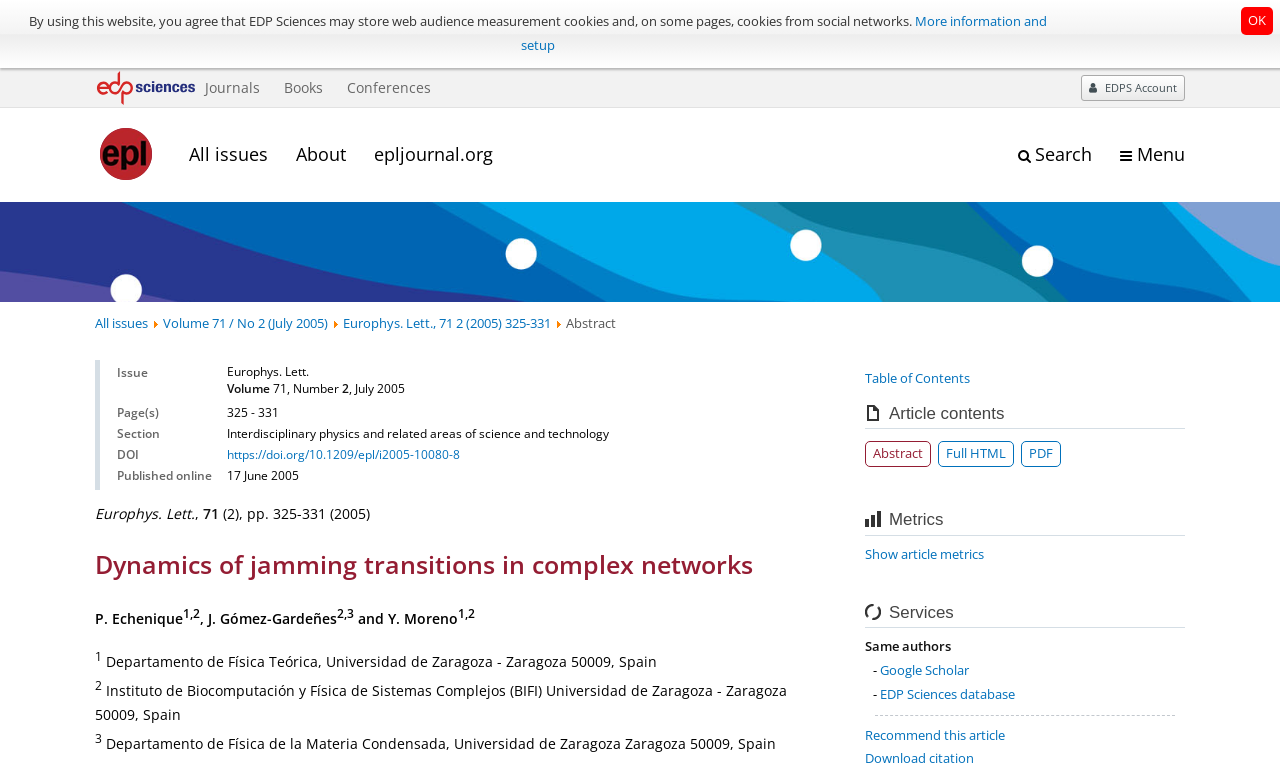Please identify the bounding box coordinates of where to click in order to follow the instruction: "Read the abstract".

[0.676, 0.57, 0.727, 0.604]